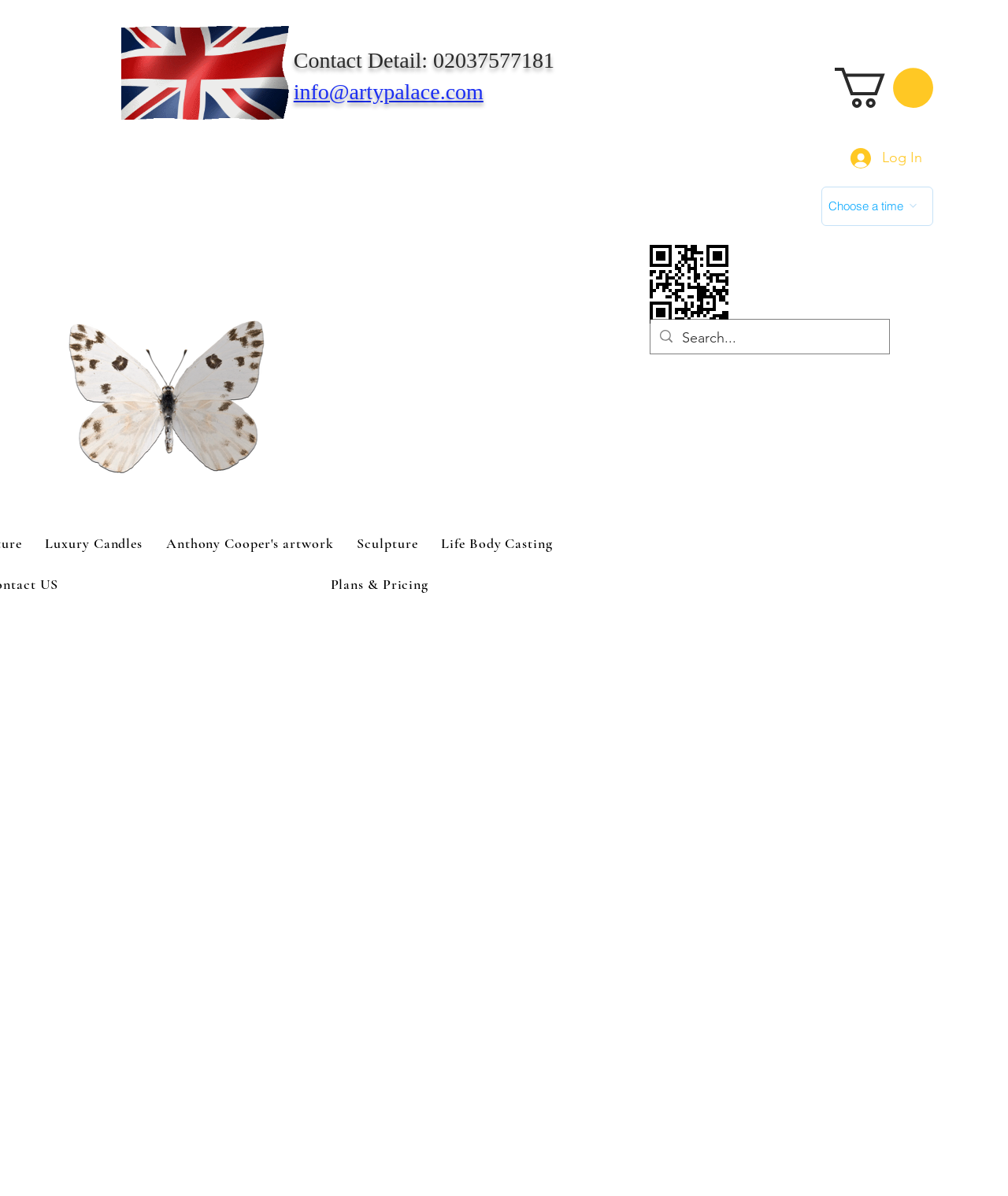Identify the bounding box coordinates for the region to click in order to carry out this instruction: "Click on Login". Provide the coordinates using four float numbers between 0 and 1, formatted as [left, top, right, bottom].

None